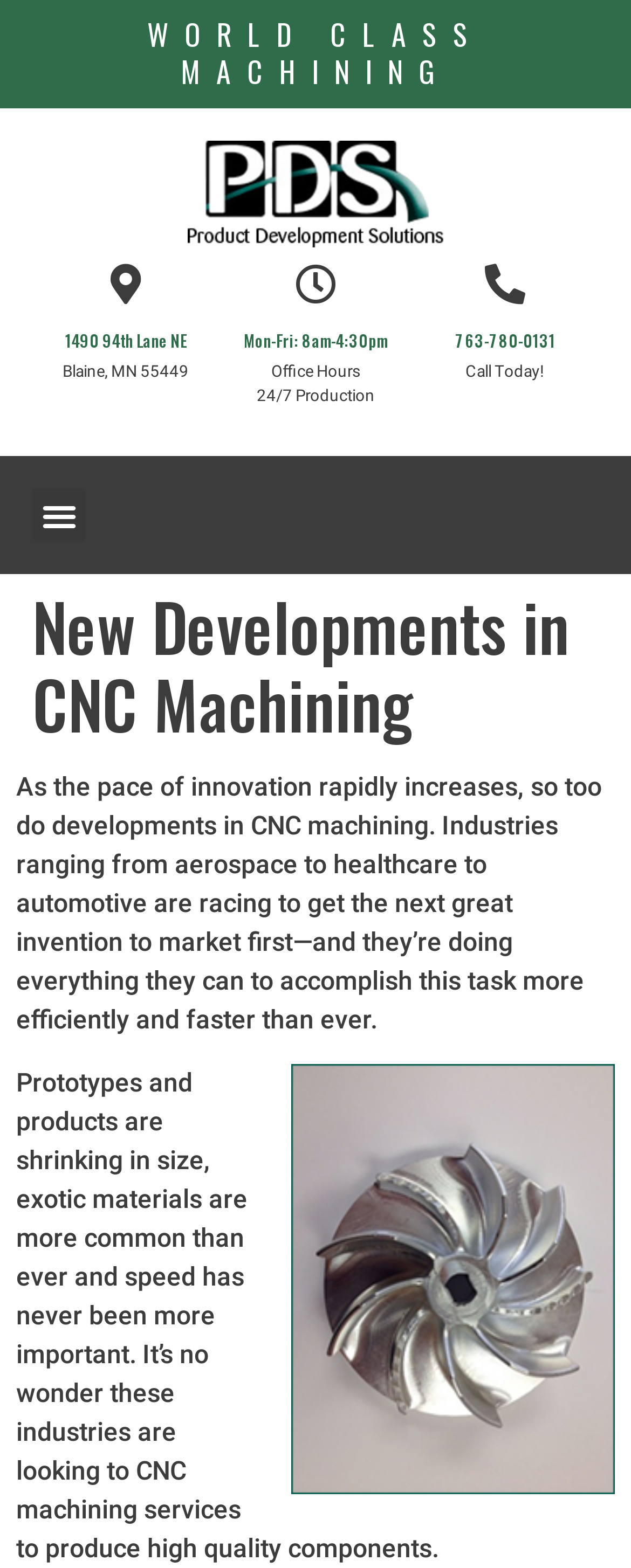What is the theme of the webpage?
Use the image to give a comprehensive and detailed response to the question.

I inferred the theme of the webpage by looking at the headings 'WORLD CLASS MACHINING' and 'New Developments in CNC Machining', and the static text 'As the pace of innovation rapidly increases, so too do developments in CNC machining.' which all suggest that the webpage is about CNC machining and its developments.